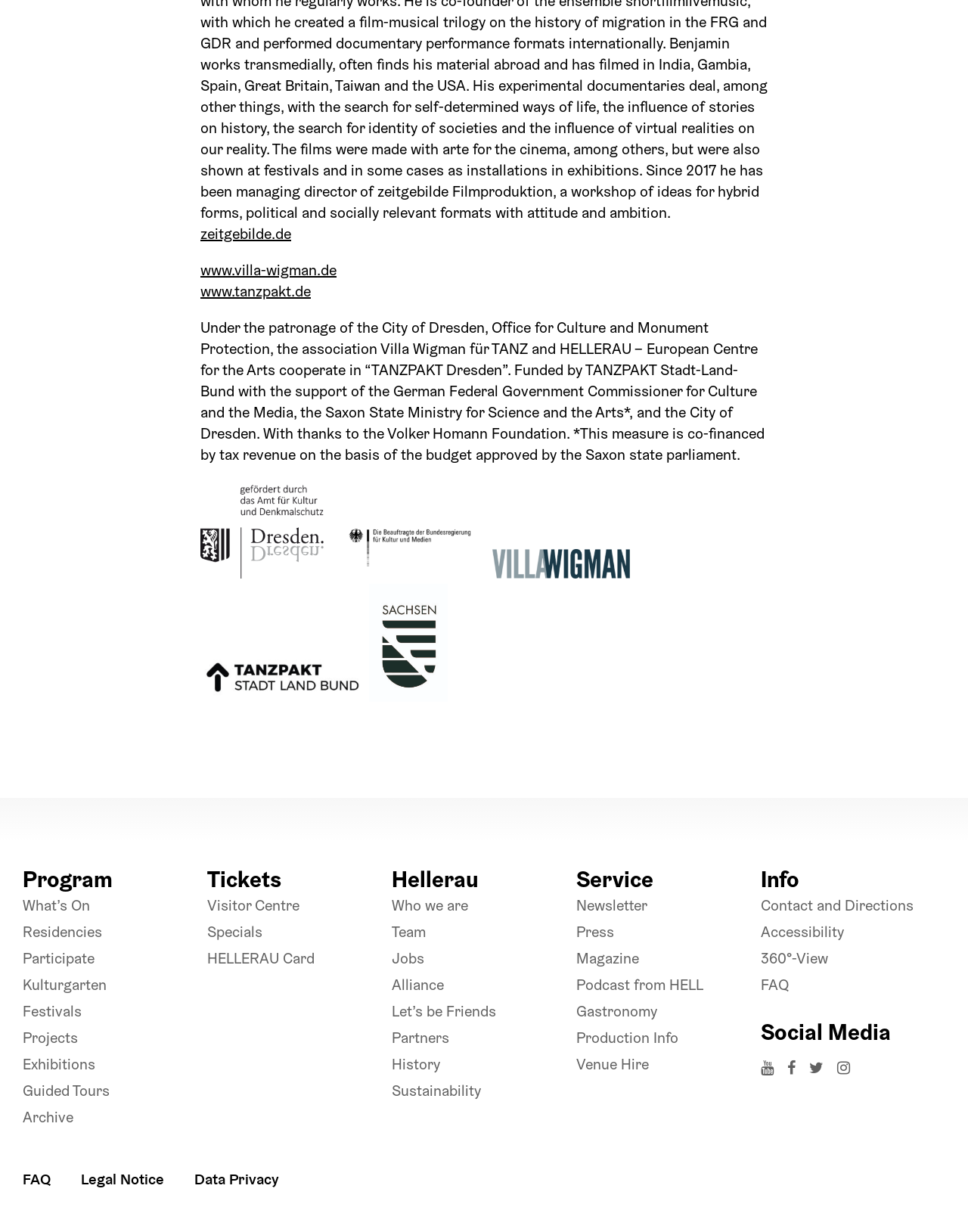Determine the bounding box coordinates of the clickable region to follow the instruction: "Visit the program page".

[0.023, 0.724, 0.116, 0.748]